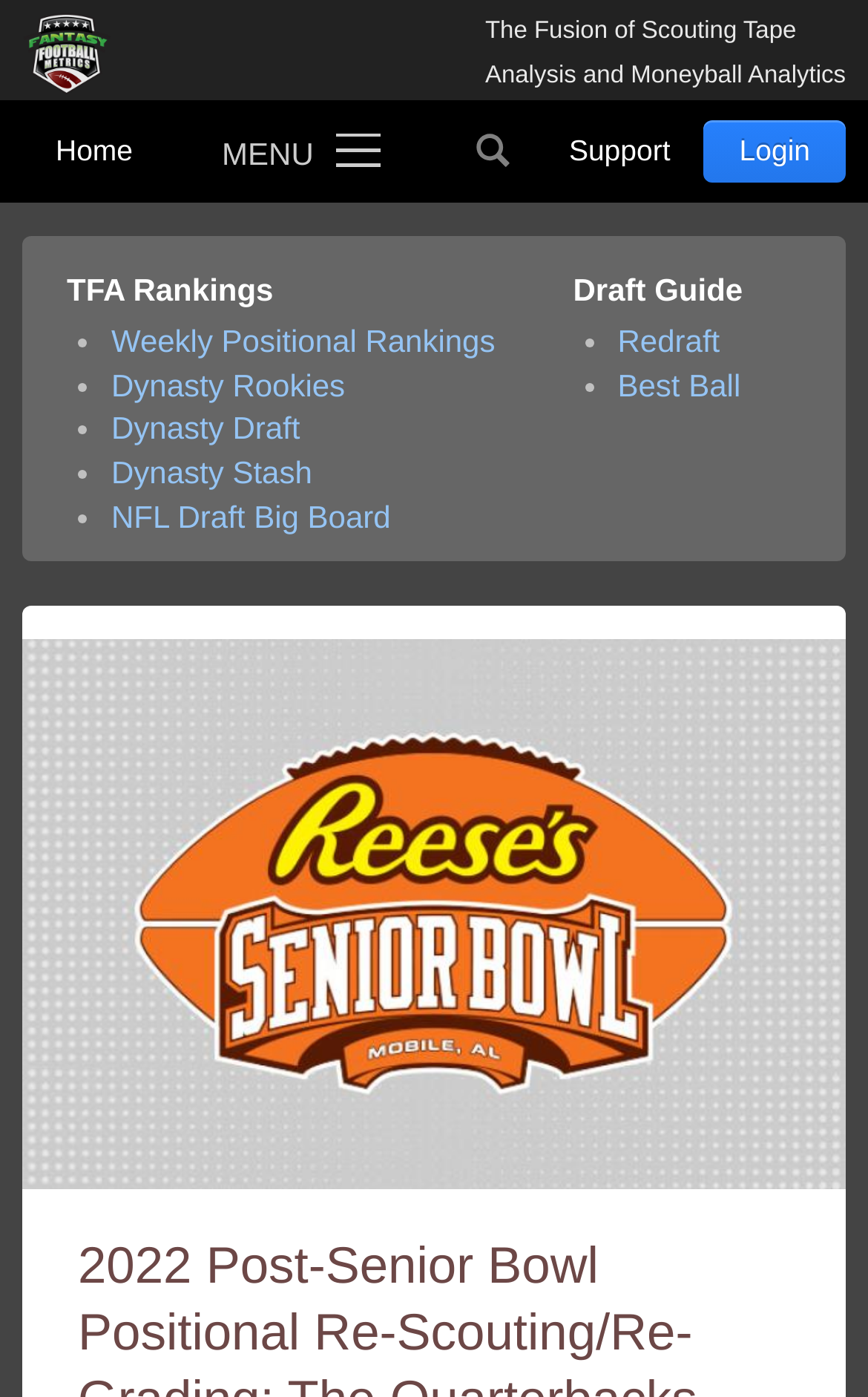Determine the main headline of the webpage and provide its text.

2022 Post-Senior Bowl Positional Re-Scouting/Re-Grading: The Quarterbacks (QB)